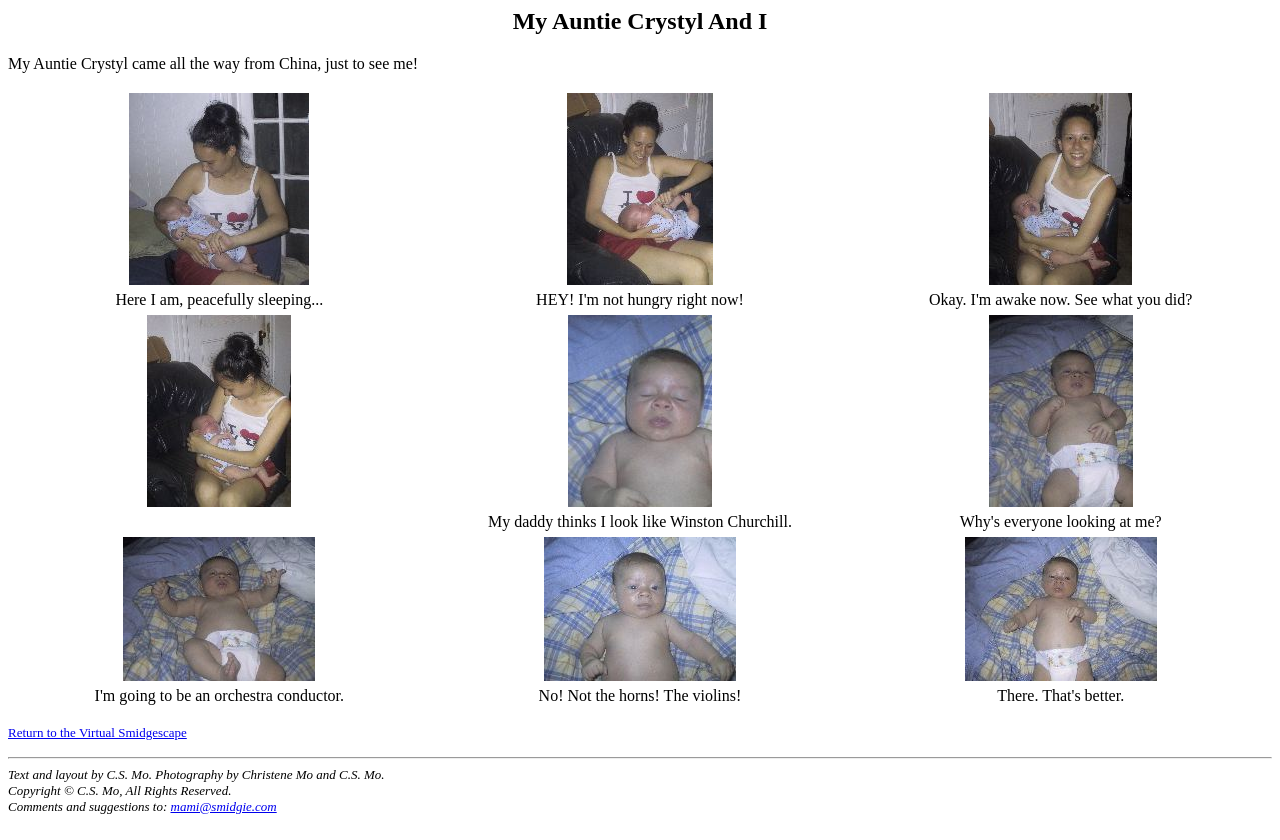Locate the bounding box for the described UI element: "Return to the Virtual Smidgescape". Ensure the coordinates are four float numbers between 0 and 1, formatted as [left, top, right, bottom].

[0.006, 0.861, 0.146, 0.881]